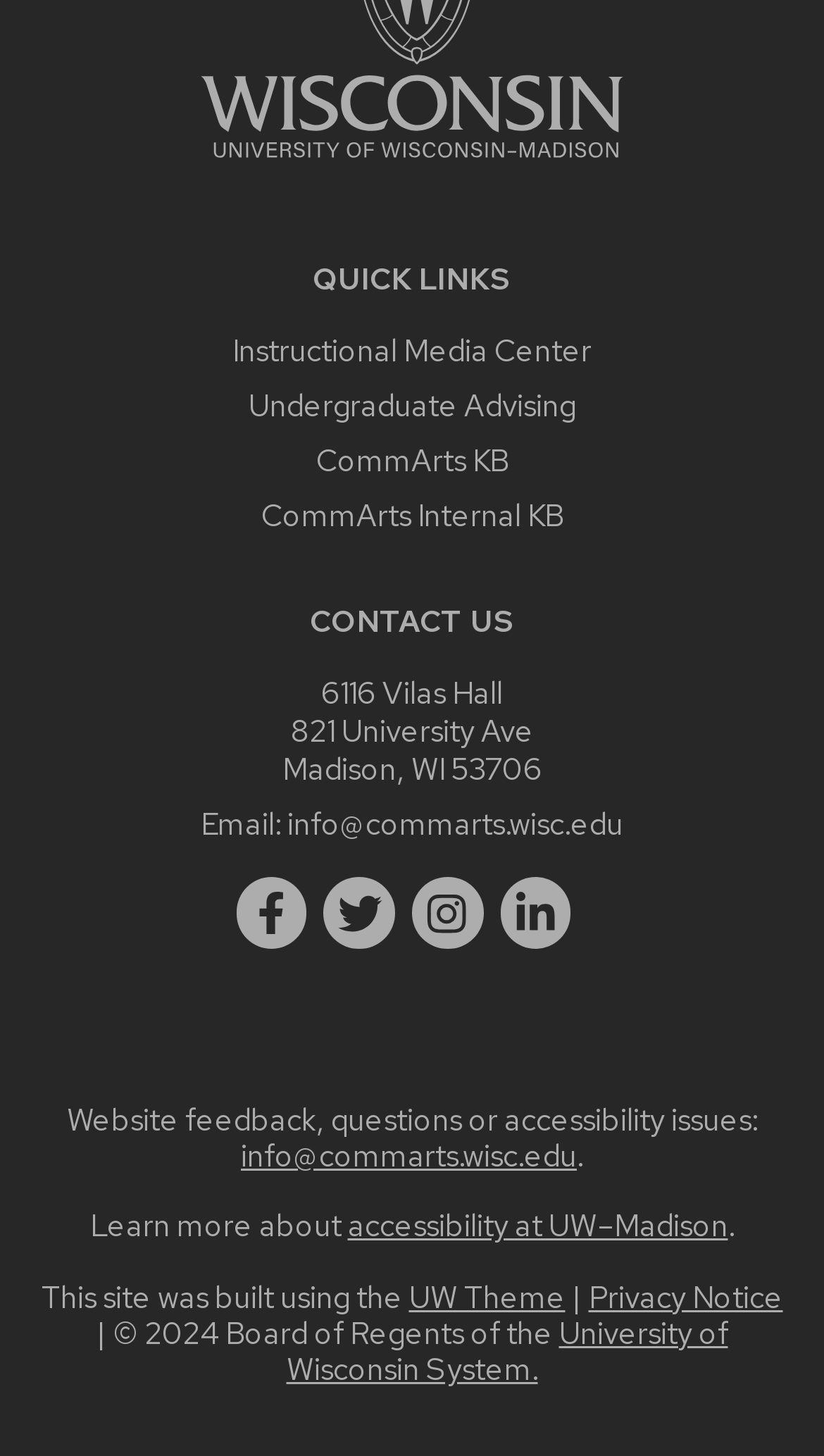Please indicate the bounding box coordinates for the clickable area to complete the following task: "Contact Undergraduate Advising". The coordinates should be specified as four float numbers between 0 and 1, i.e., [left, top, right, bottom].

[0.301, 0.264, 0.699, 0.292]